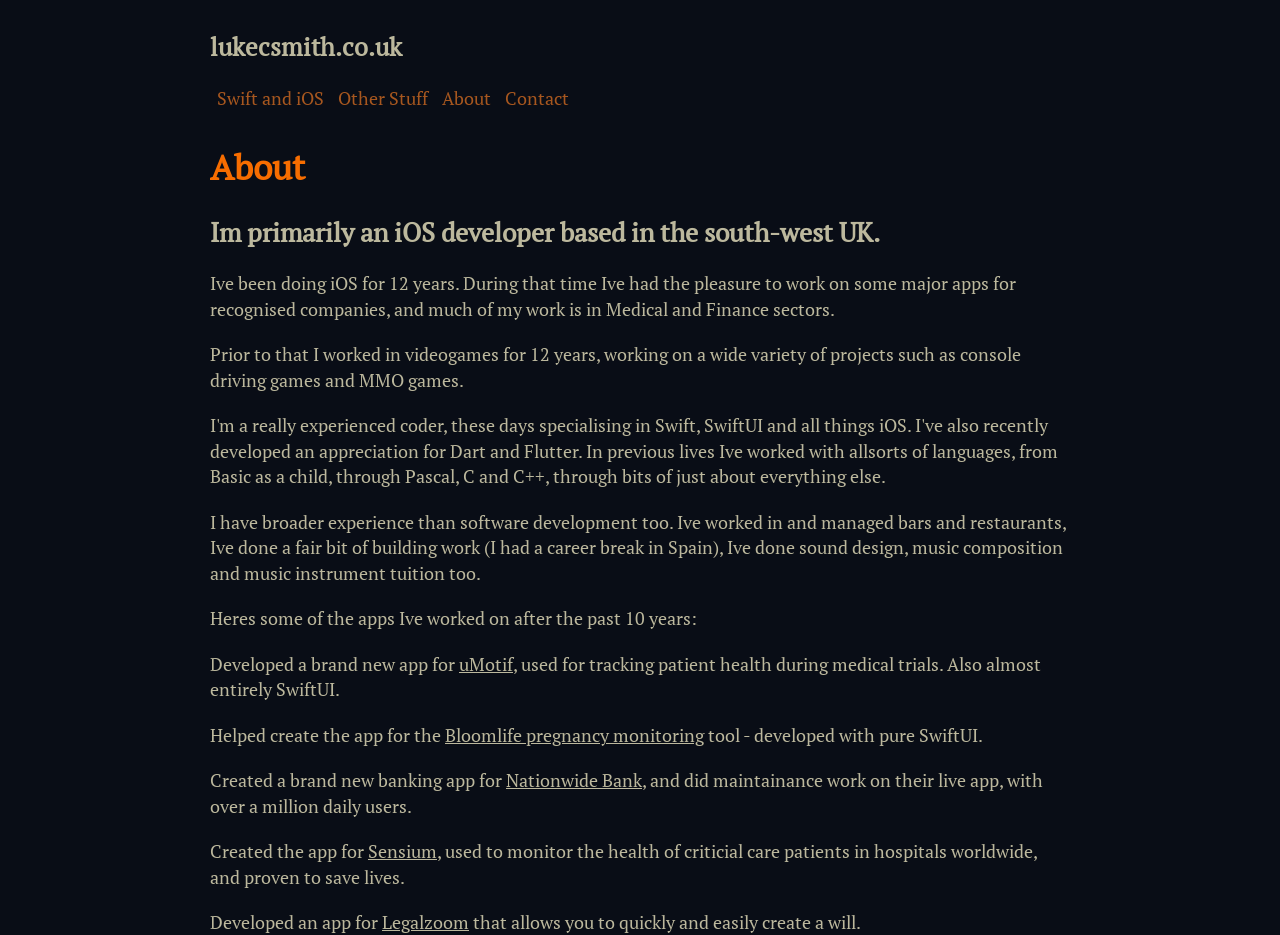What is the name of the app developed for tracking patient health during medical trials?
Utilize the information in the image to give a detailed answer to the question.

The webpage mentions 'Developed a brand new app for uMotif, used for tracking patient health during medical trials.' which indicates that the app developed for tracking patient health during medical trials is called uMotif.